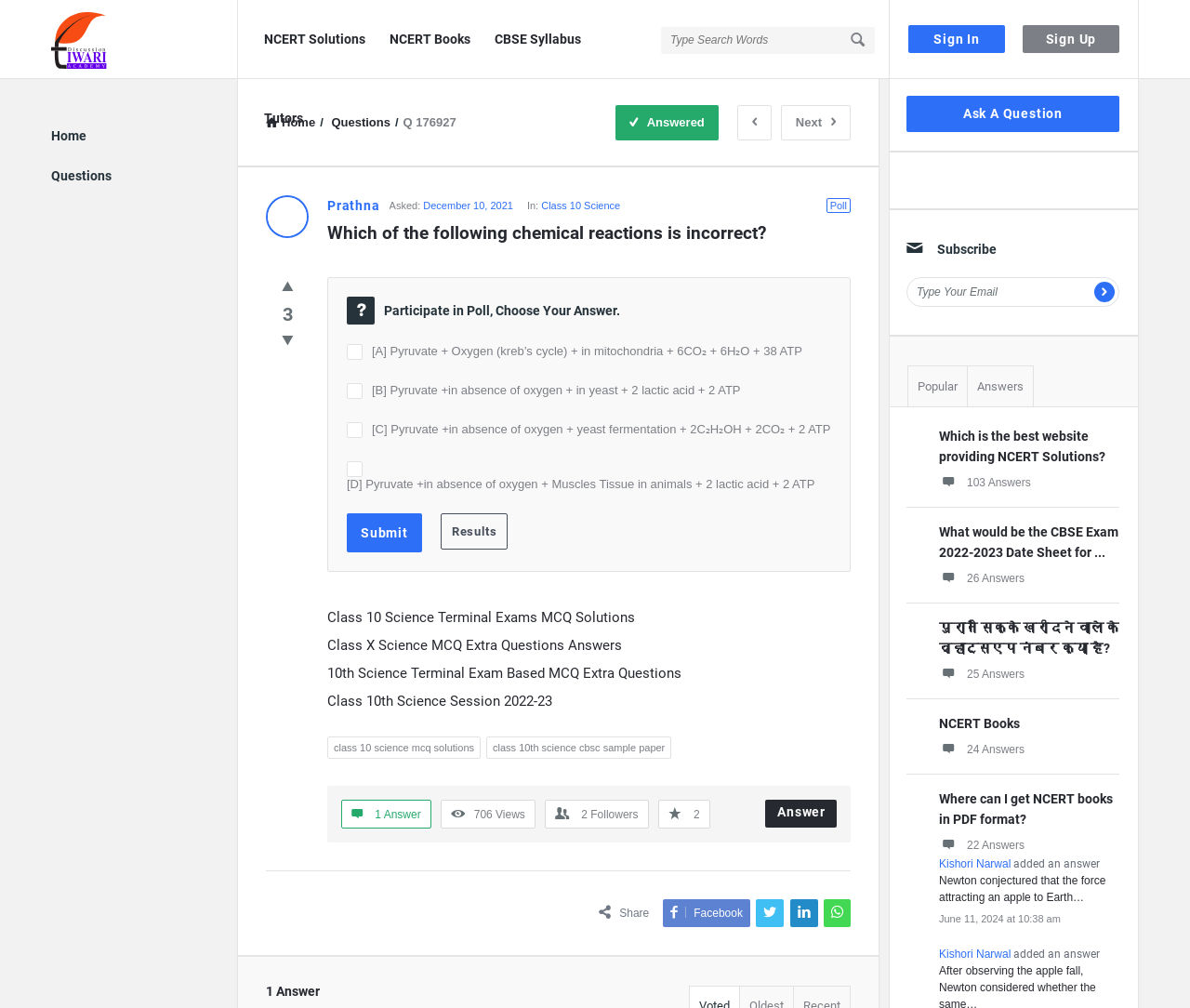Please identify the coordinates of the bounding box for the clickable region that will accomplish this instruction: "Submit answer".

[0.291, 0.509, 0.355, 0.548]